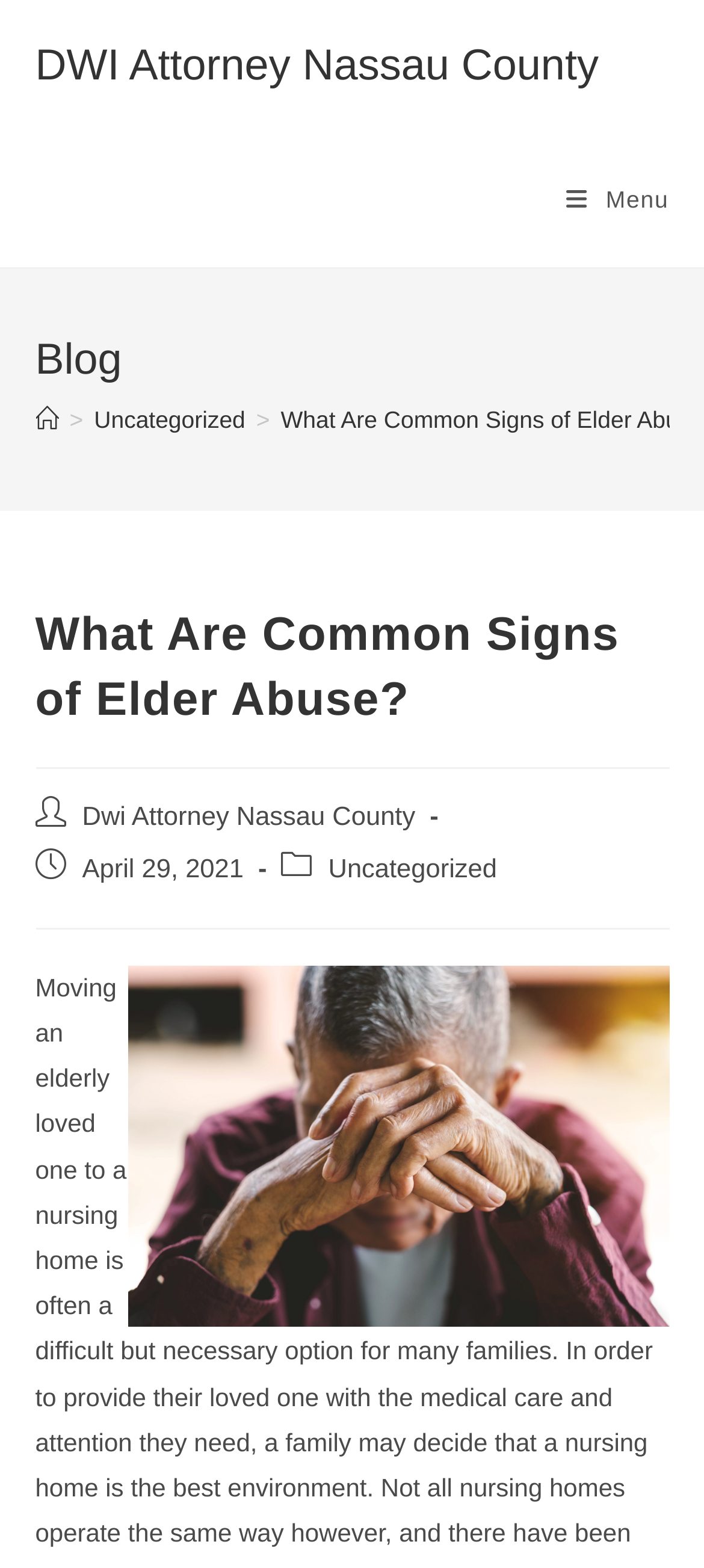Please give a succinct answer using a single word or phrase:
Is there a navigation menu on the top right corner?

Yes